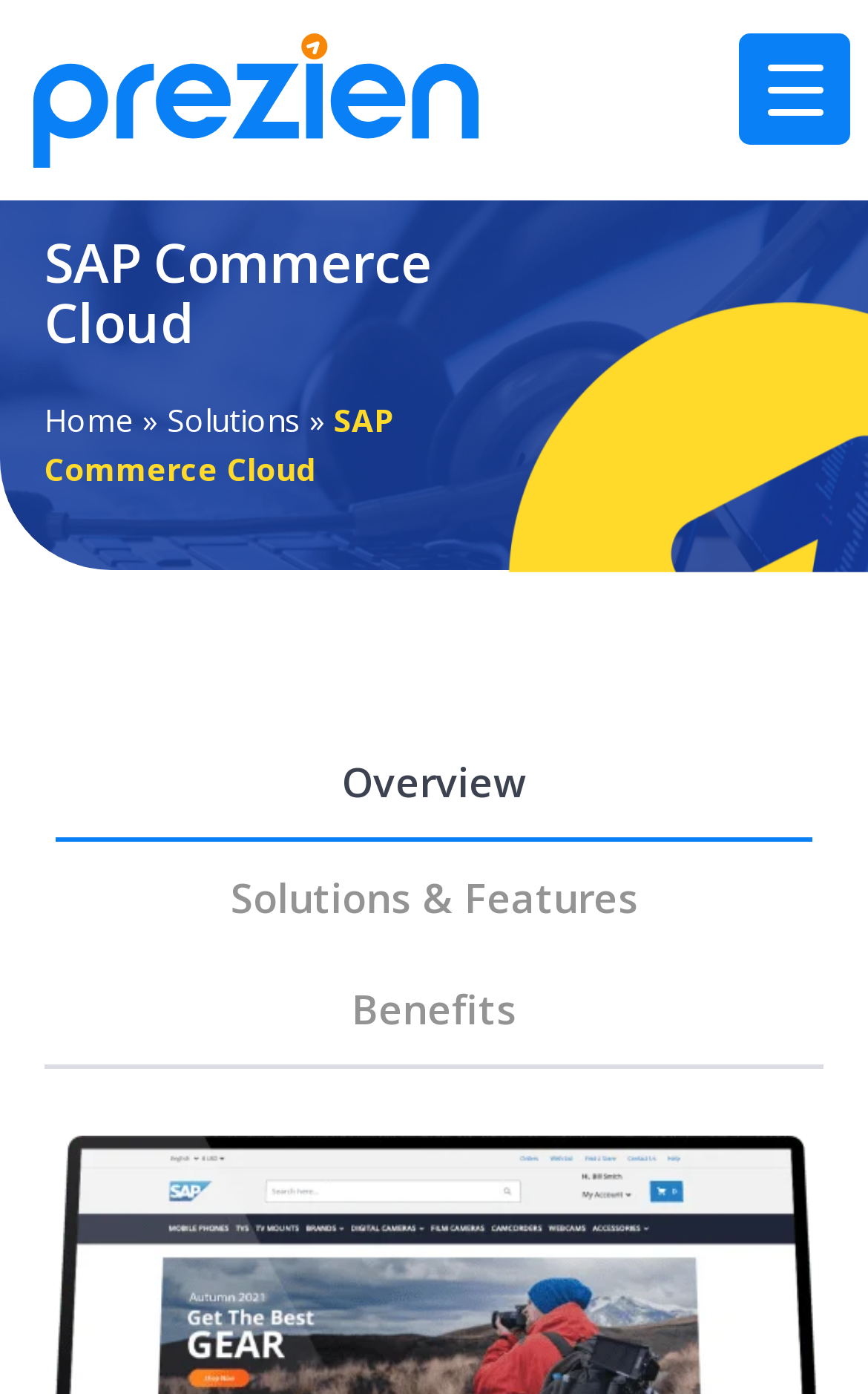Please provide a brief answer to the question using only one word or phrase: 
How many tabs are there in the tablist?

3